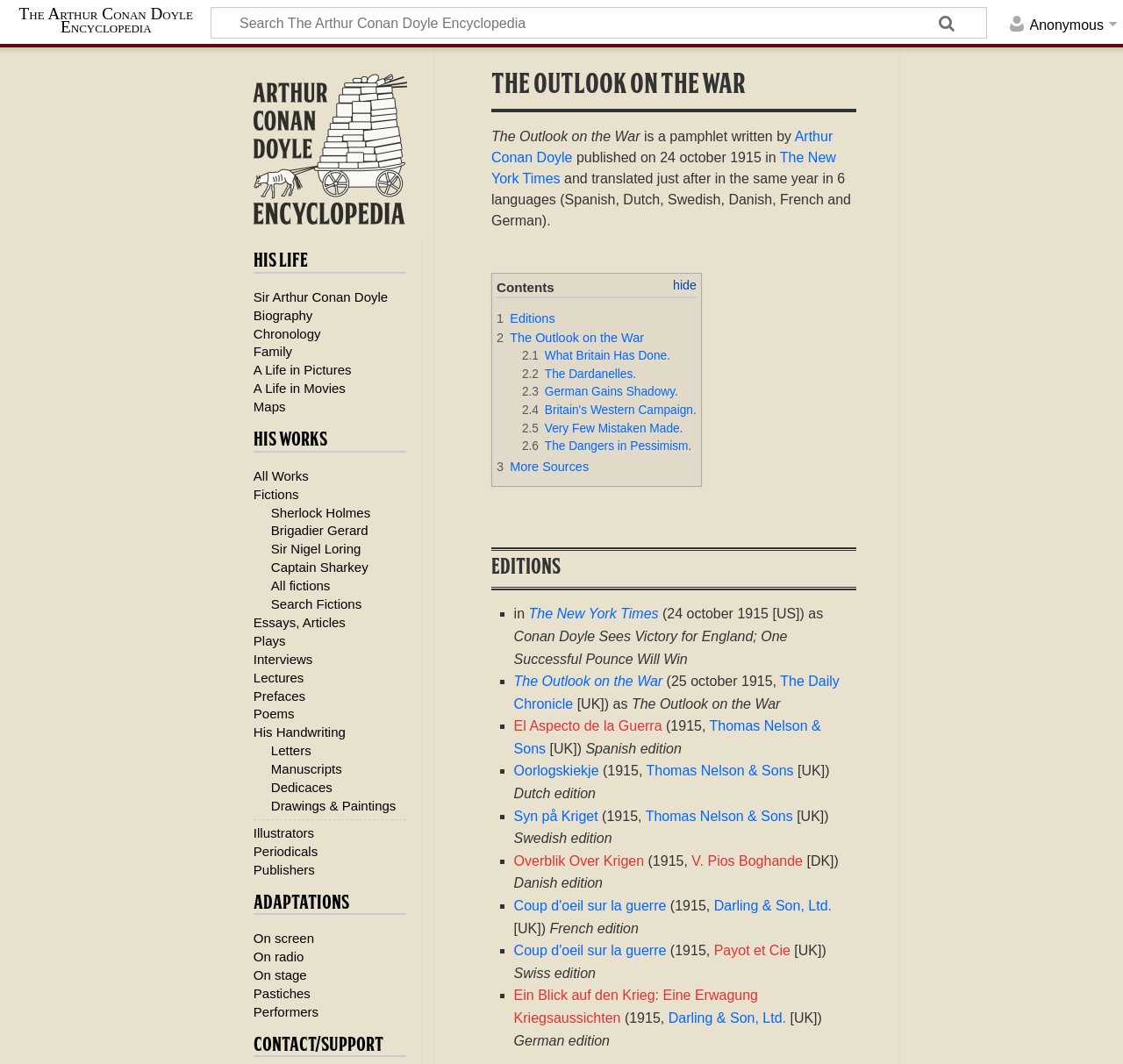Look at the image and write a detailed answer to the question: 
In how many languages was 'The Outlook on the War' translated?

The answer can be found in the text 'translated just after in the same year in 6 languages'.